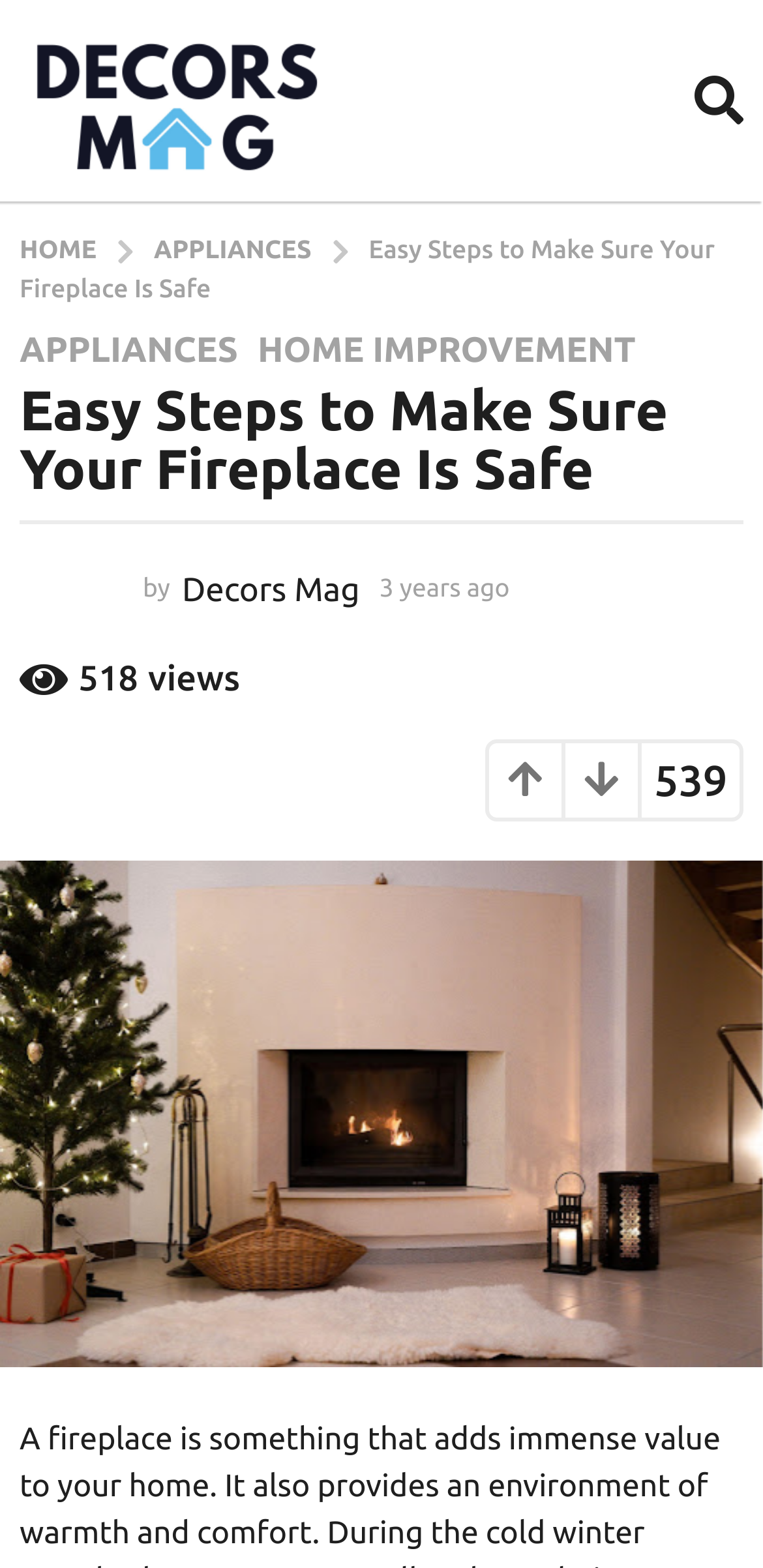Please find the bounding box coordinates of the clickable region needed to complete the following instruction: "View news from May 2023". The bounding box coordinates must consist of four float numbers between 0 and 1, i.e., [left, top, right, bottom].

None